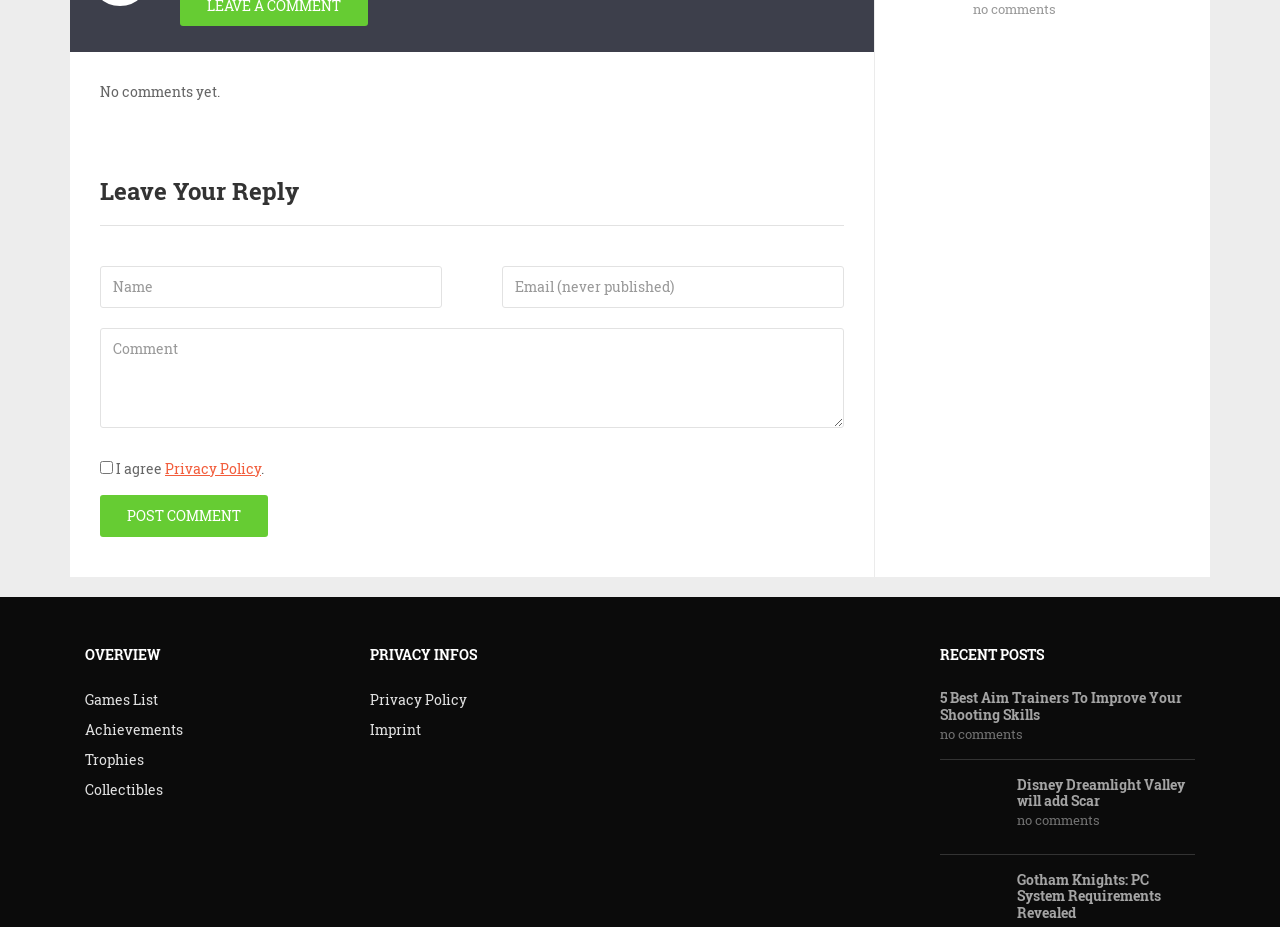Please find the bounding box coordinates of the section that needs to be clicked to achieve this instruction: "View the Games List".

[0.066, 0.744, 0.123, 0.765]